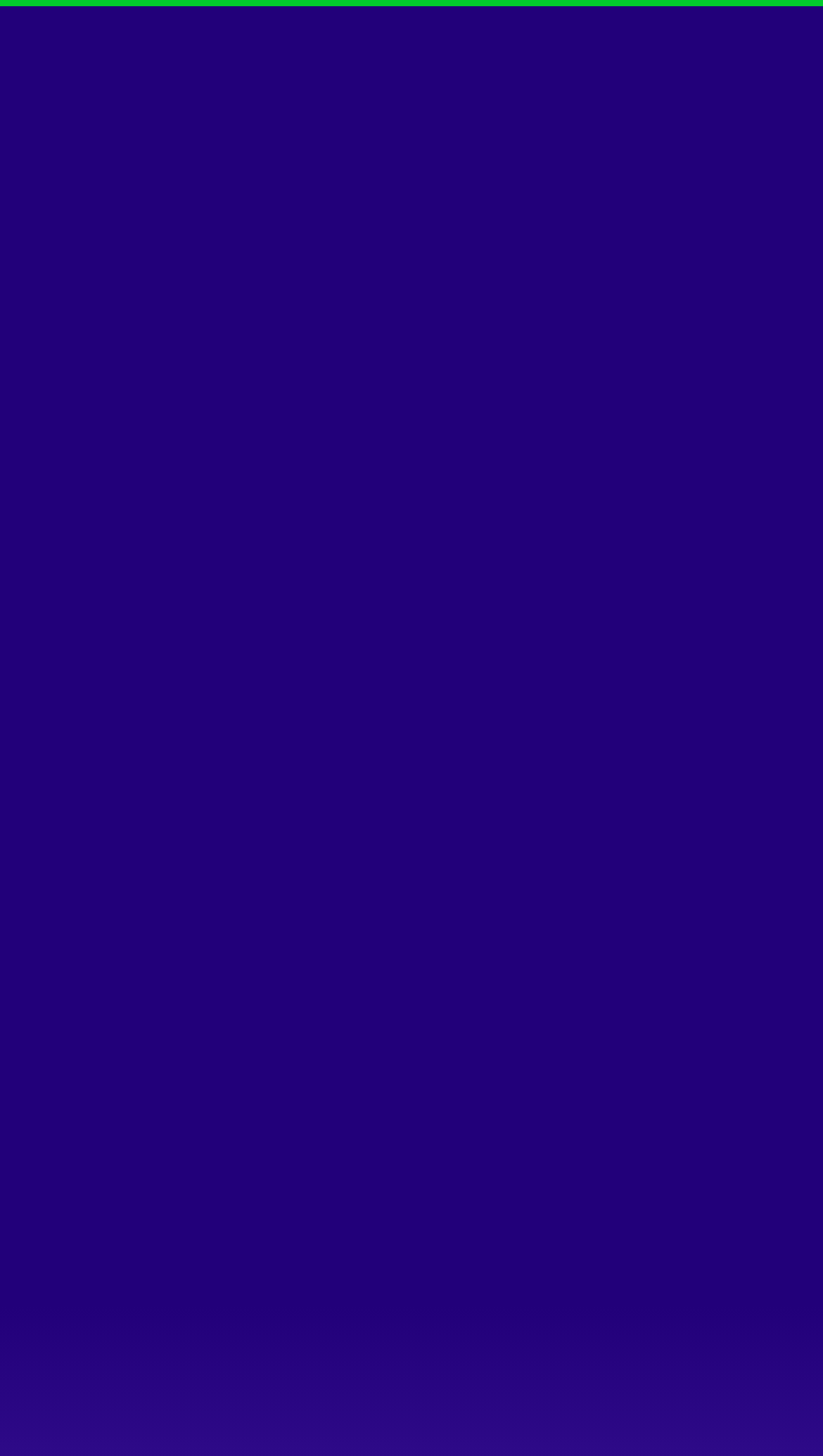Provide your answer in a single word or phrase: 
How many images are there on the webpage?

4